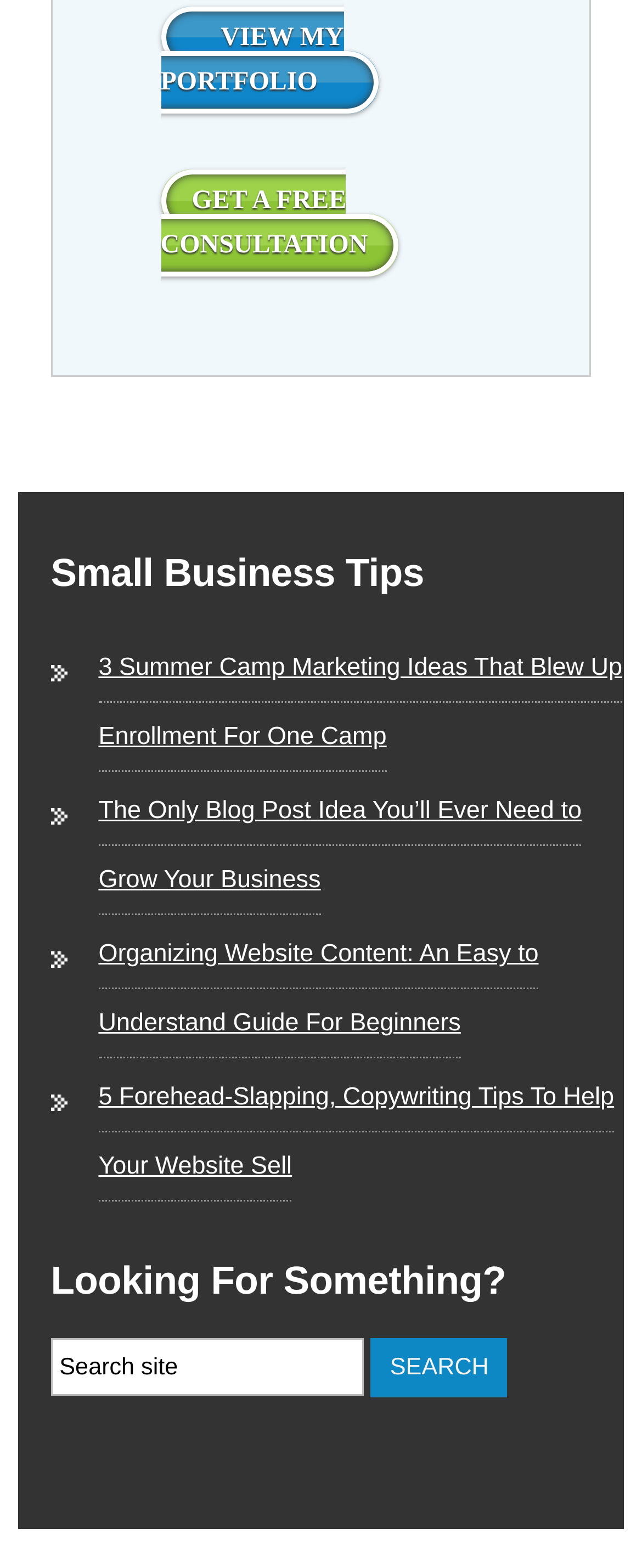What is the text on the search button?
Using the visual information, answer the question in a single word or phrase.

SEARCH